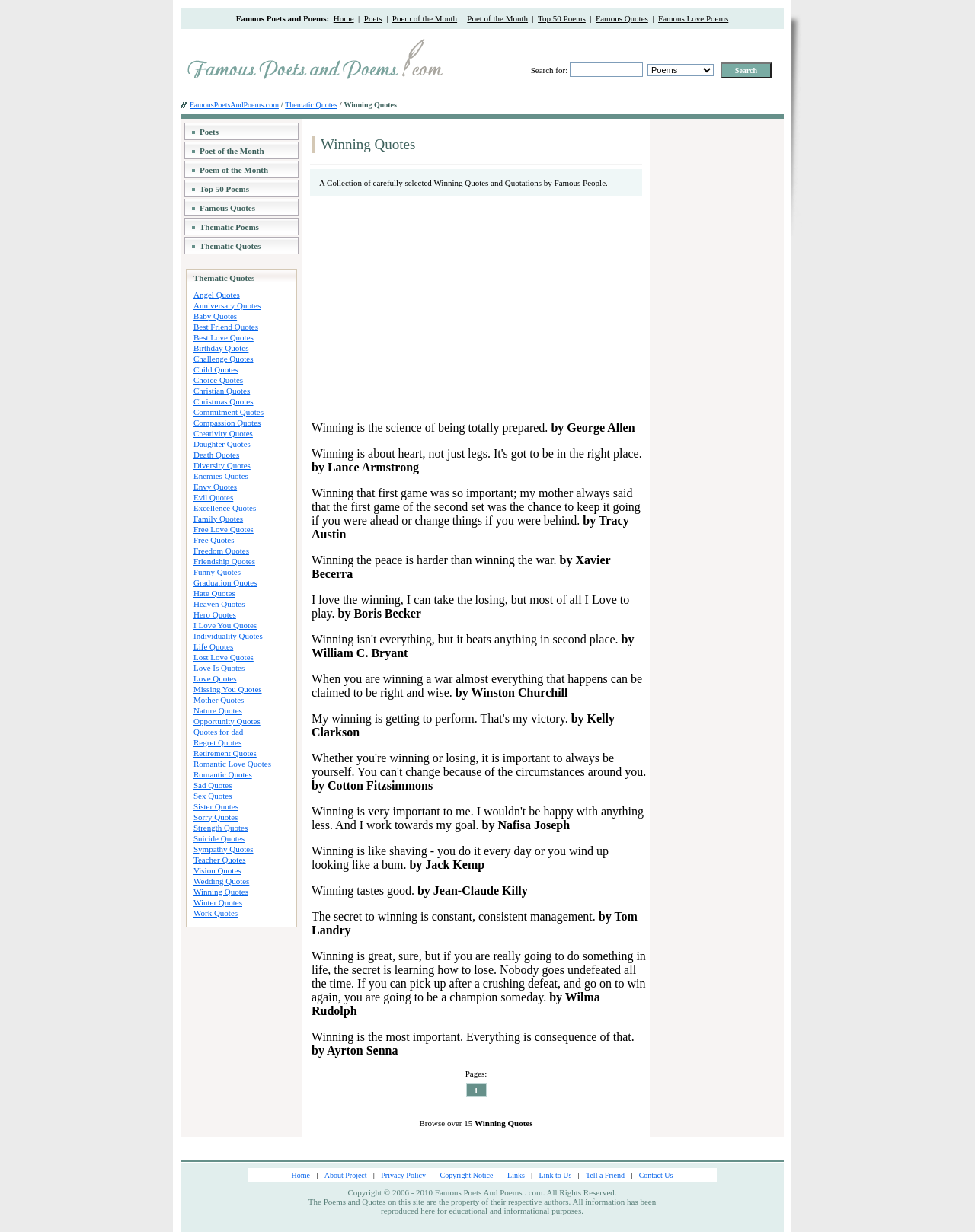How many subcategories are listed under the 'Poets' category?
Analyze the screenshot and provide a detailed answer to the question.

By examining the webpage's structure, I see that the 'Poets' category has one subcategory, which is also named 'Poets'.